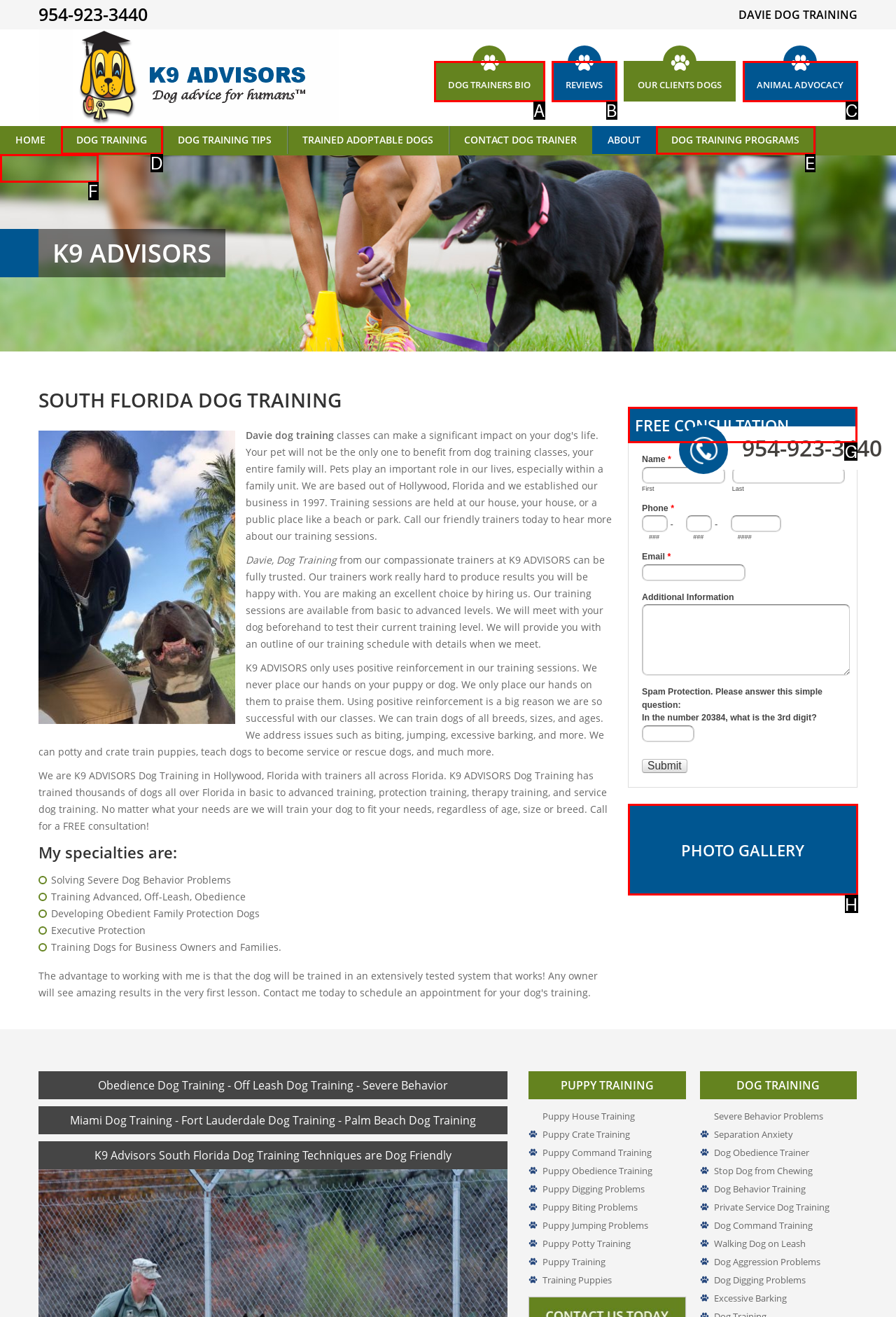Given the task: Get a free consultation, point out the letter of the appropriate UI element from the marked options in the screenshot.

G